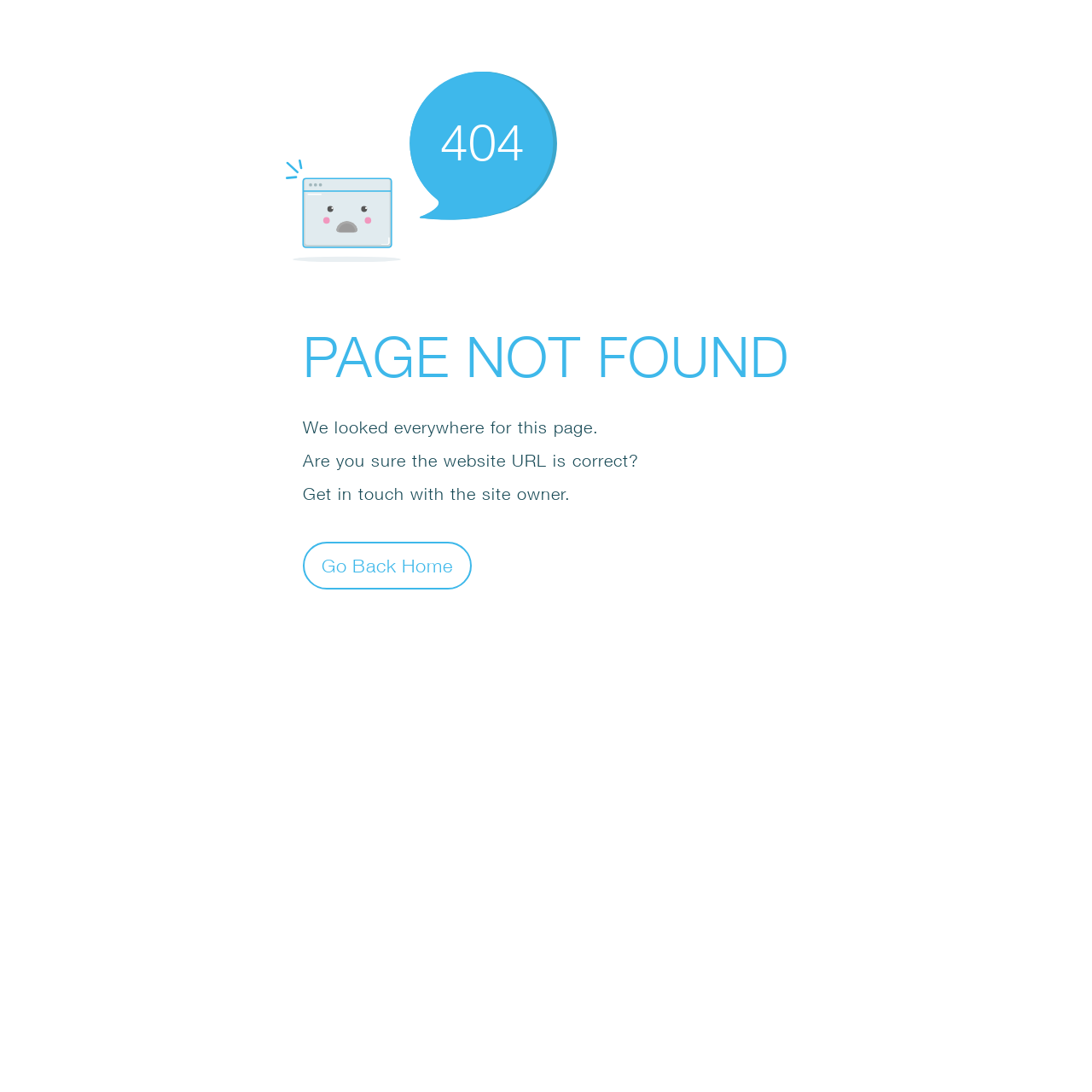What is the suggestion to the user?
Please give a detailed and elaborate answer to the question based on the image.

The webpage suggests to the user to 'Get in touch with the site owner' as a possible solution to the error, which is displayed as a static text element on the webpage.